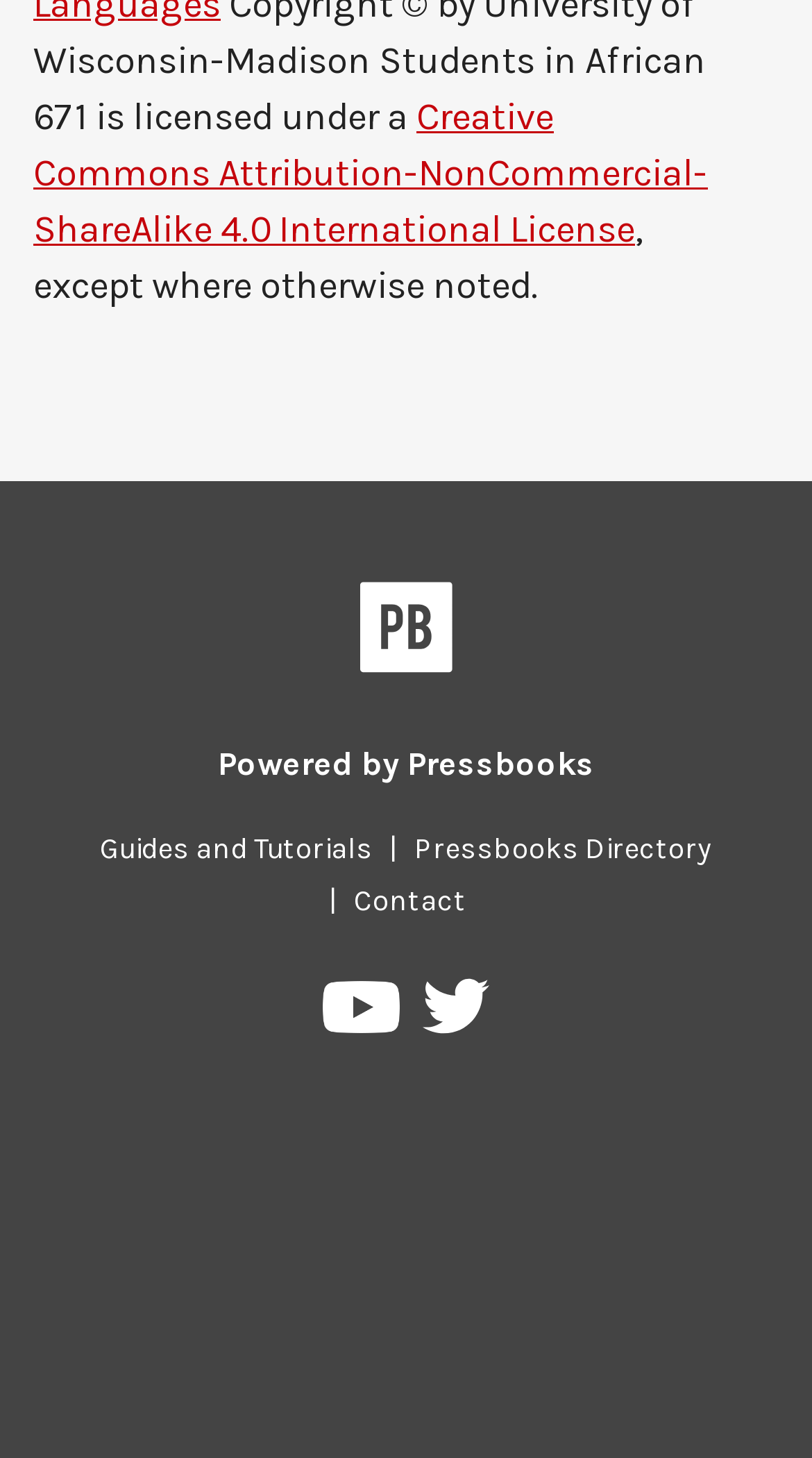Can you find the bounding box coordinates for the element that needs to be clicked to execute this instruction: "Check the Creative Commons license"? The coordinates should be given as four float numbers between 0 and 1, i.e., [left, top, right, bottom].

[0.041, 0.064, 0.872, 0.173]